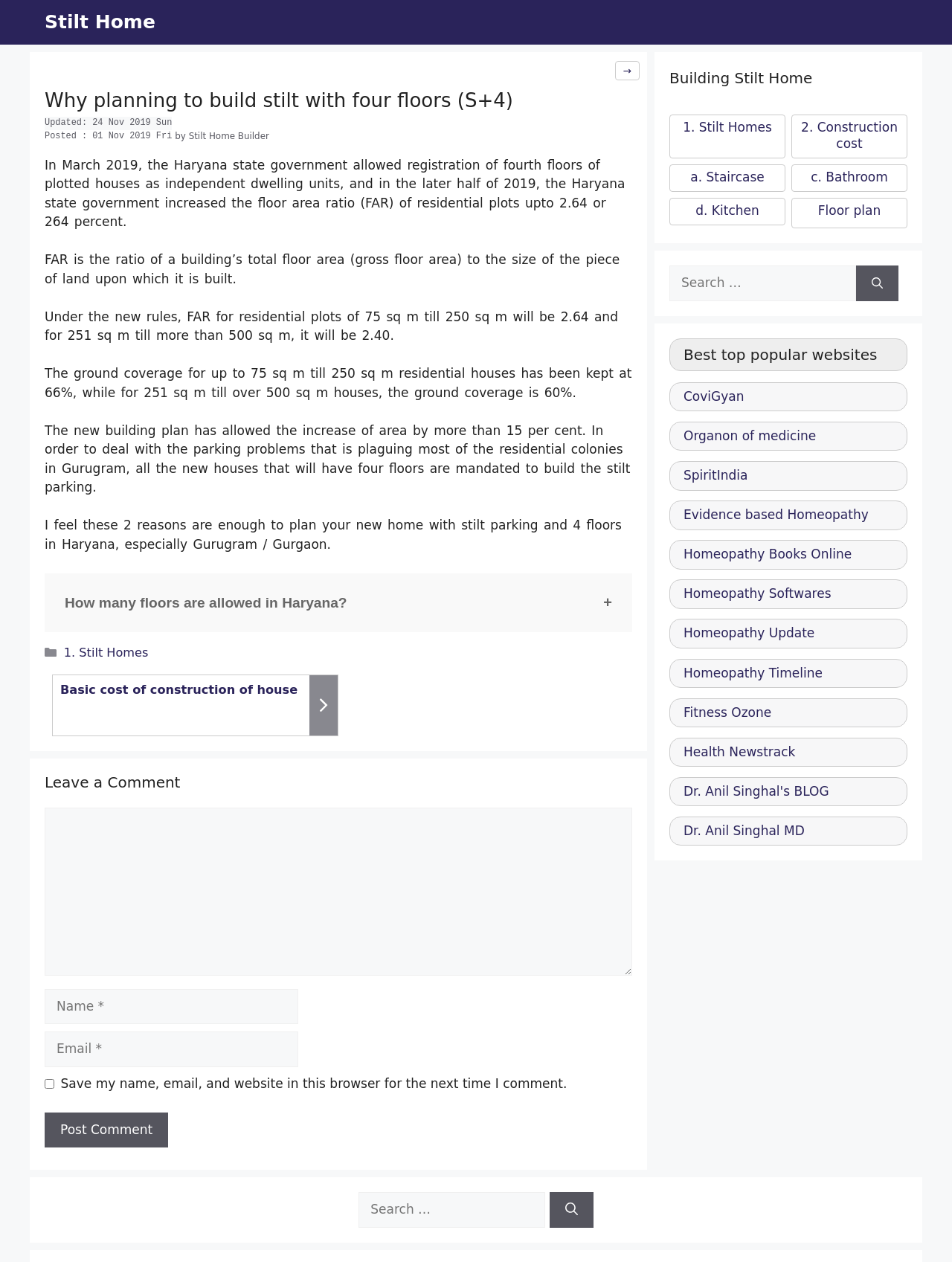Determine the bounding box for the UI element that matches this description: "EconPapers FAQ".

None